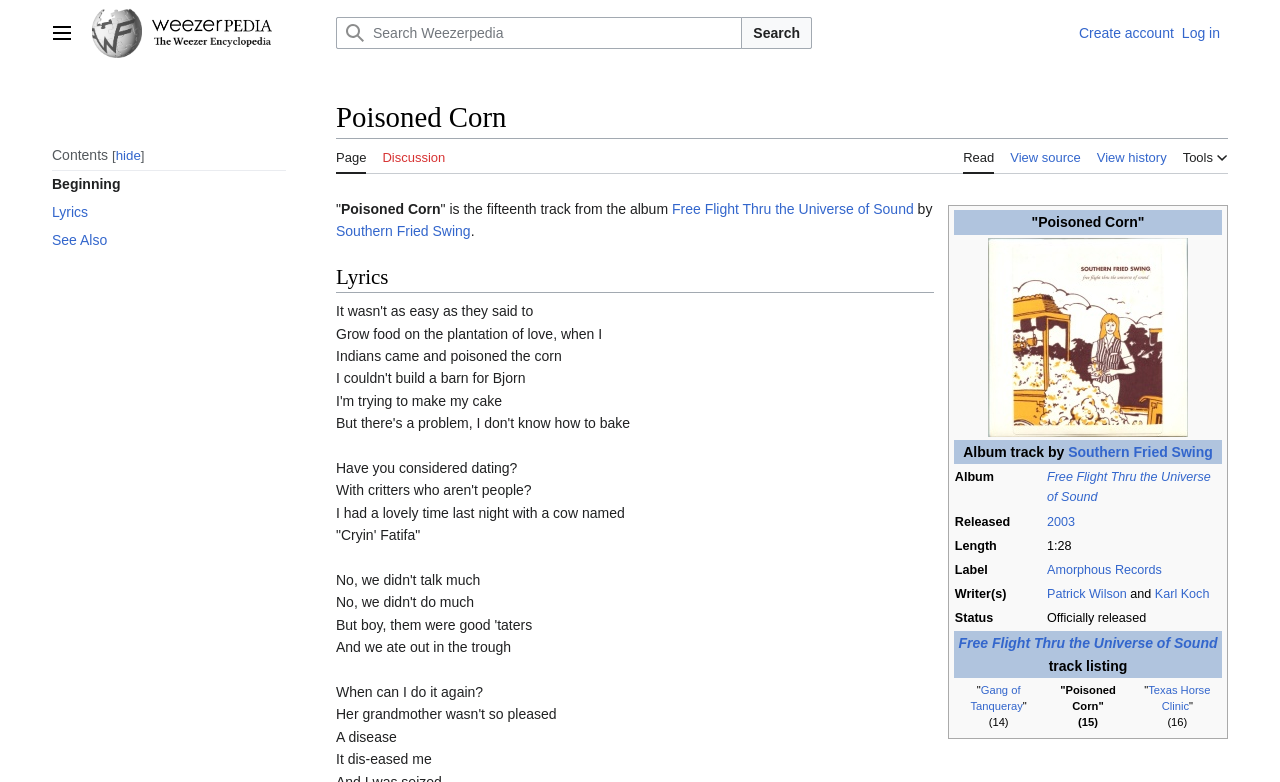Using the image as a reference, answer the following question in as much detail as possible:
What is the length of the song 'Poisoned Corn'?

The answer can be found in the table where the song information is listed. The length is mentioned in the row where the song title 'Poisoned Corn' is listed.